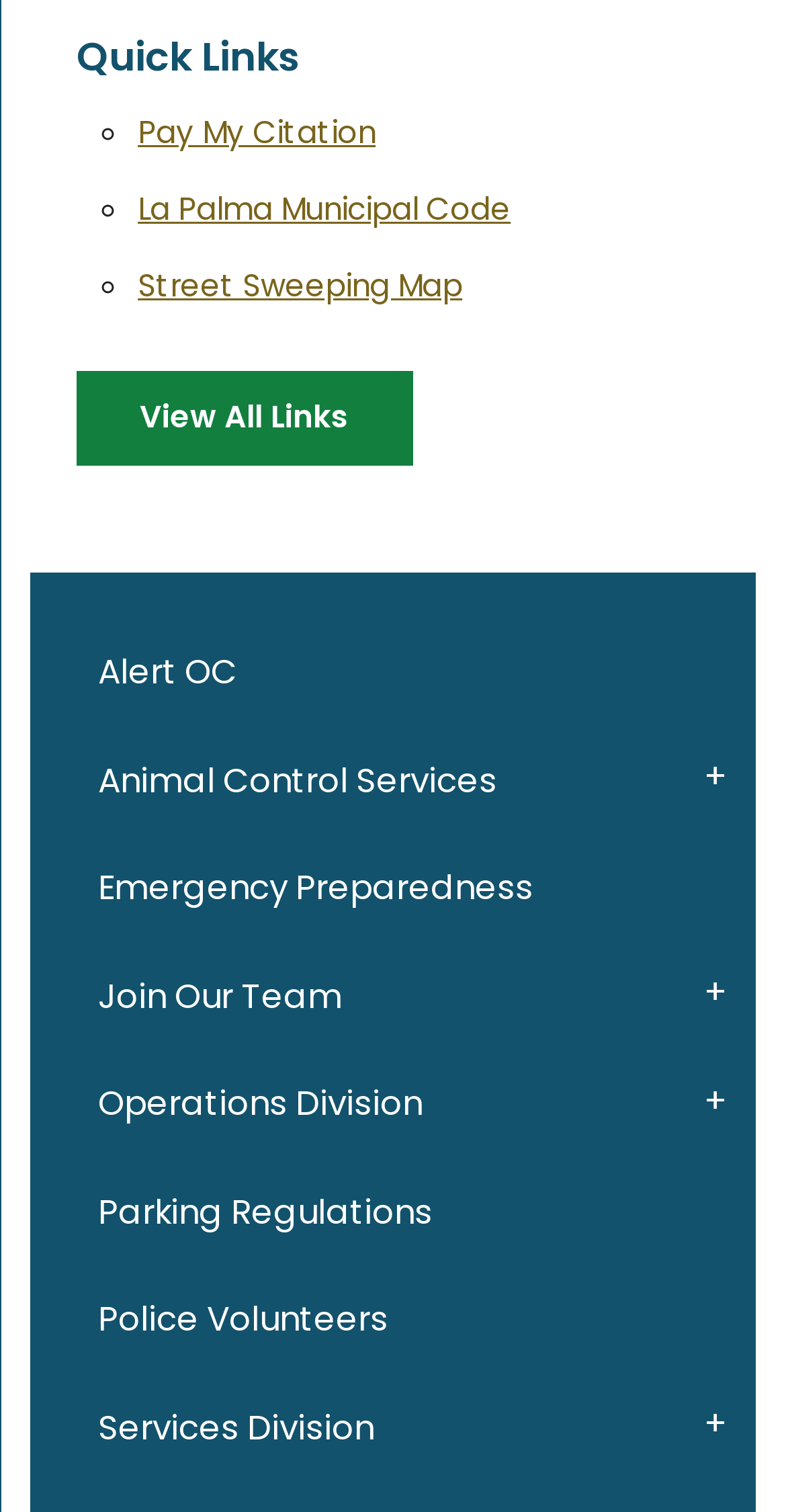How many links open in a new window?
Analyze the image and provide a thorough answer to the question.

I counted the number of links with 'Opens in new window' in the webpage, which are 'Alert OC Opens in new window', 'Emergency Preparedness Opens in new window', and 'Pay My Citation Opens in new window'. Therefore, there are 3 links that open in a new window.